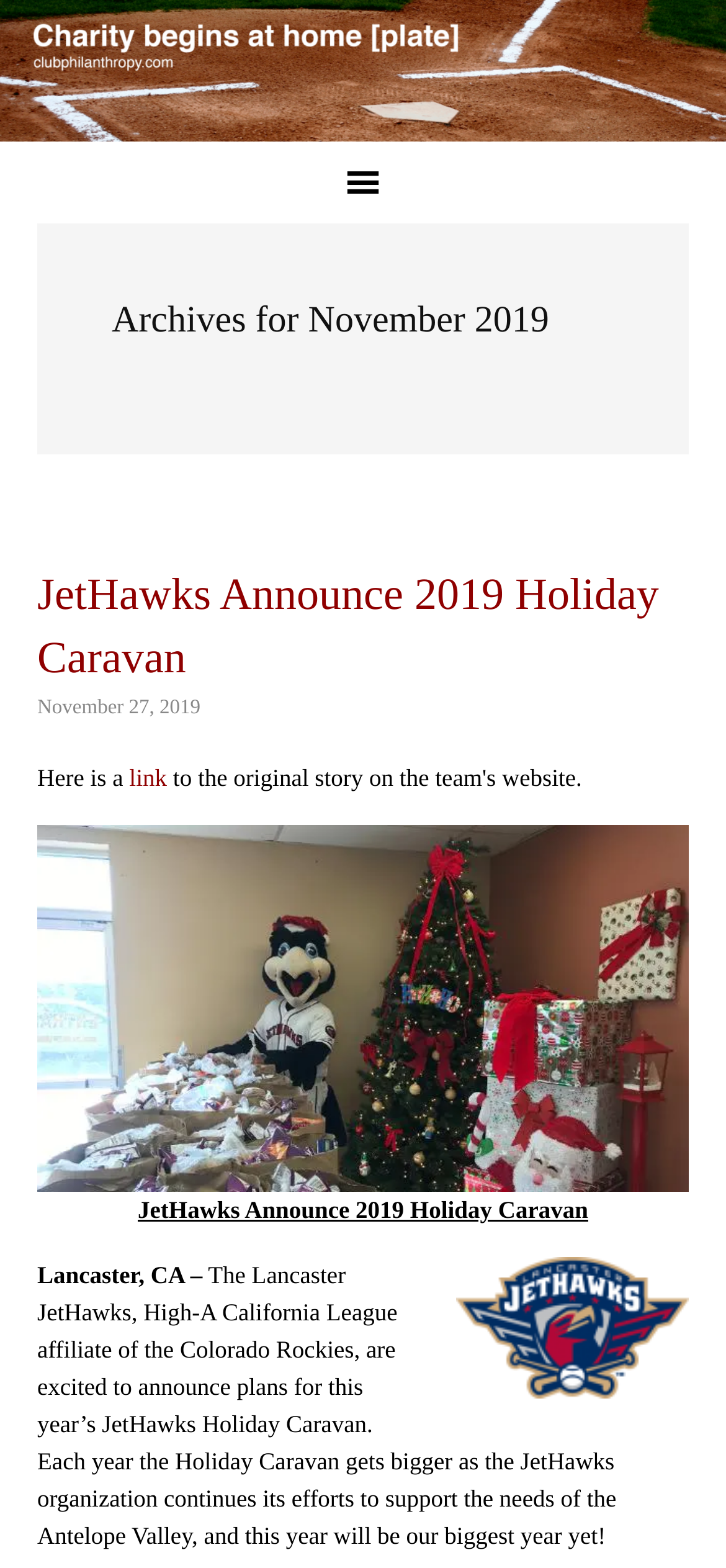Provide a one-word or brief phrase answer to the question:
What is the format of the article?

News article